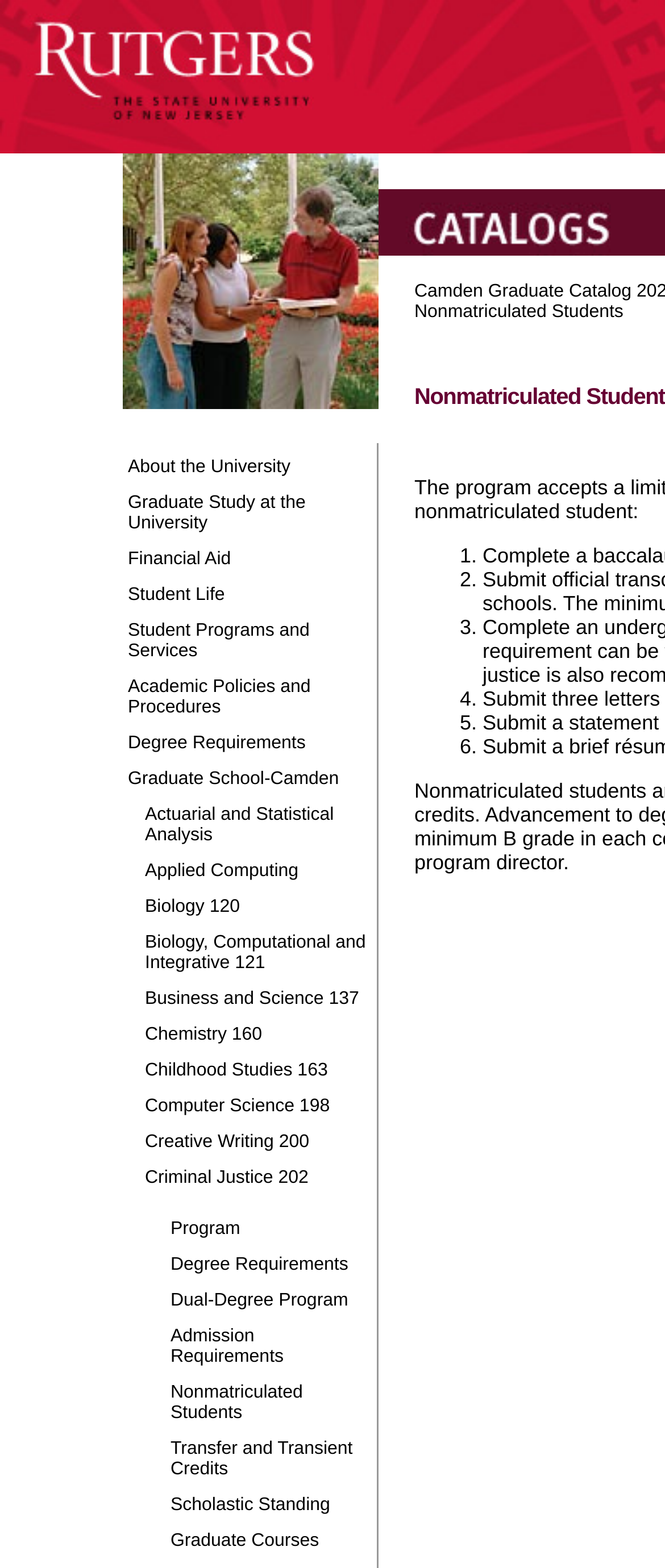Locate the bounding box coordinates of the element to click to perform the following action: 'Explore Financial Aid'. The coordinates should be given as four float values between 0 and 1, in the form of [left, top, right, bottom].

[0.19, 0.343, 0.562, 0.364]